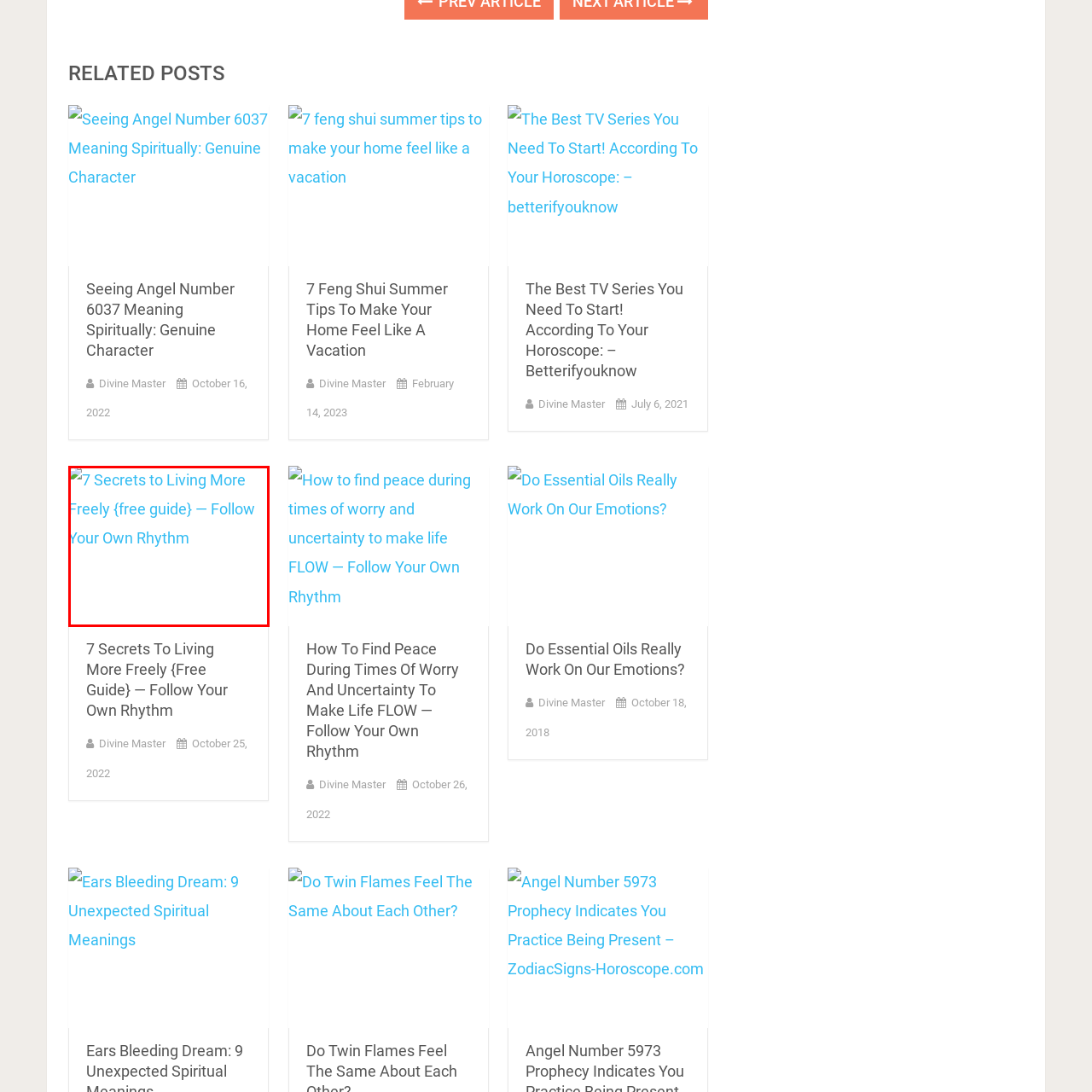Create a detailed narrative describing the image bounded by the red box.

This image features the title of an article titled "7 Secrets to Living More Freely {free guide} — Follow Your Own Rhythm." The text is prominently displayed in a bright blue font, which emphasizes its inviting nature for readers seeking insights into living a more liberated lifestyle. The article is part of a collection of related posts, suggesting that it provides valuable guidance and resources for those interested in personal development and mindfulness practices. The accompanying imagery likely complements the theme of freedom and self-exploration, encouraging individuals to engage with the content and discover the secrets mentioned in the article.